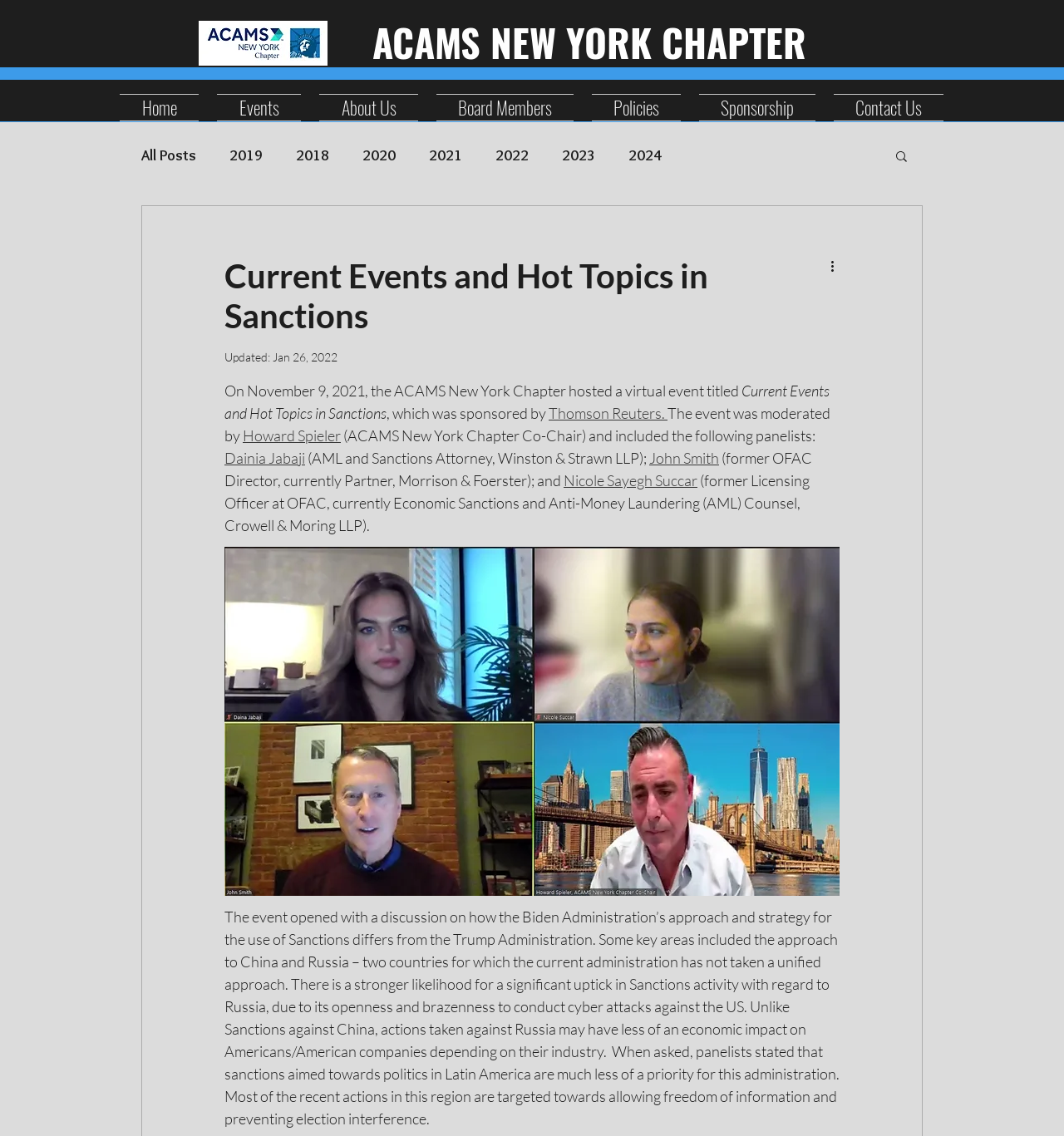Provide a comprehensive description of the webpage.

The webpage is about an event titled "Current Events and Hot Topics in Sanctions" hosted by the ACAMS New York Chapter on November 9, 2021, sponsored by Thomson Reuters. 

At the top of the page, there is a digital header image of the ACAMS New York Chapter, followed by a link to the chapter's homepage. A navigation menu is located below, with links to various sections of the website, including "Home", "Events", "About Us", "Board Members", "Policies", "Sponsorship", and "Contact Us". 

On the right side of the navigation menu, there is a secondary navigation menu for the blog section, with links to posts from different years, from 2018 to 2024. A search button is located next to the blog navigation menu.

The main content of the page is divided into two sections. The first section has a heading with the event title, followed by the date "Jan 26, 2022" and a brief description of the event. The description mentions that the event was moderated by Howard Spieler and included panelists Dainia Jabaji, John Smith, and Nicole Sayegh Succar.

The second section is a summary of the event's discussion, which focused on the Biden Administration's approach to sanctions, particularly with regard to China and Russia. The text describes the panelists' views on the likelihood of increased sanctions activity against Russia and the potential economic impact on Americans. It also mentions that sanctions aimed at politics in Latin America are a lower priority for the current administration.